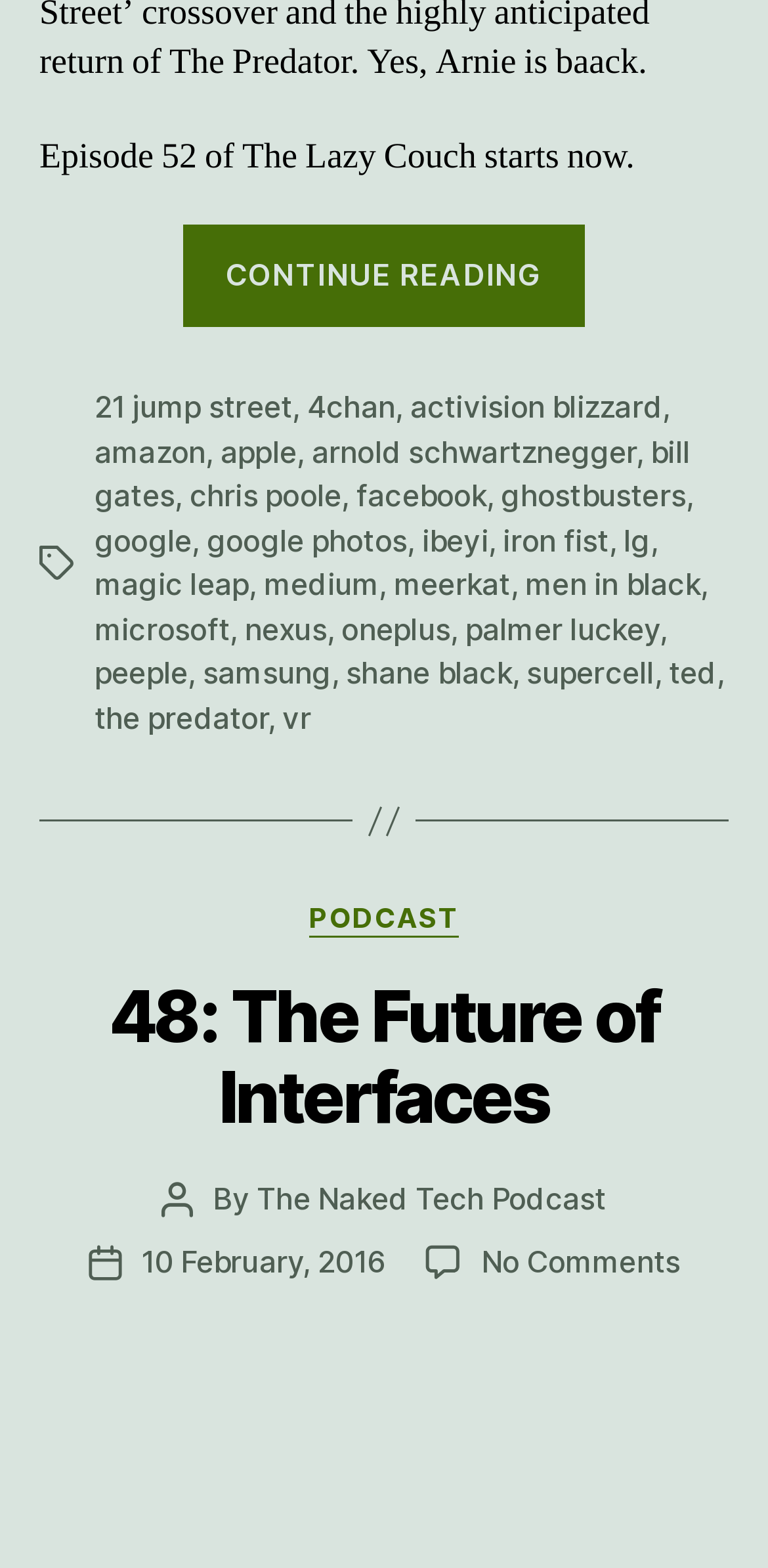Identify the bounding box coordinates of the area that should be clicked in order to complete the given instruction: "Read the latest episode of The Lazy Couch". The bounding box coordinates should be four float numbers between 0 and 1, i.e., [left, top, right, bottom].

[0.238, 0.161, 0.762, 0.19]